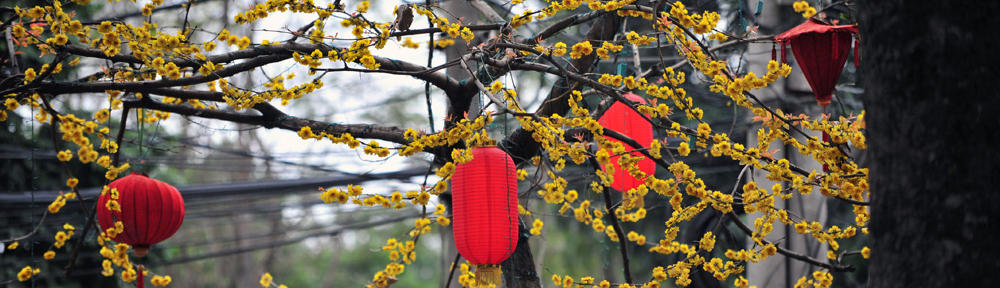Please examine the image and provide a detailed answer to the question: What is the condition of the sky in the background?

The caption hints at a slightly overcast sky, which provides a soft contrast to the vivid colors of the flowers and lanterns.